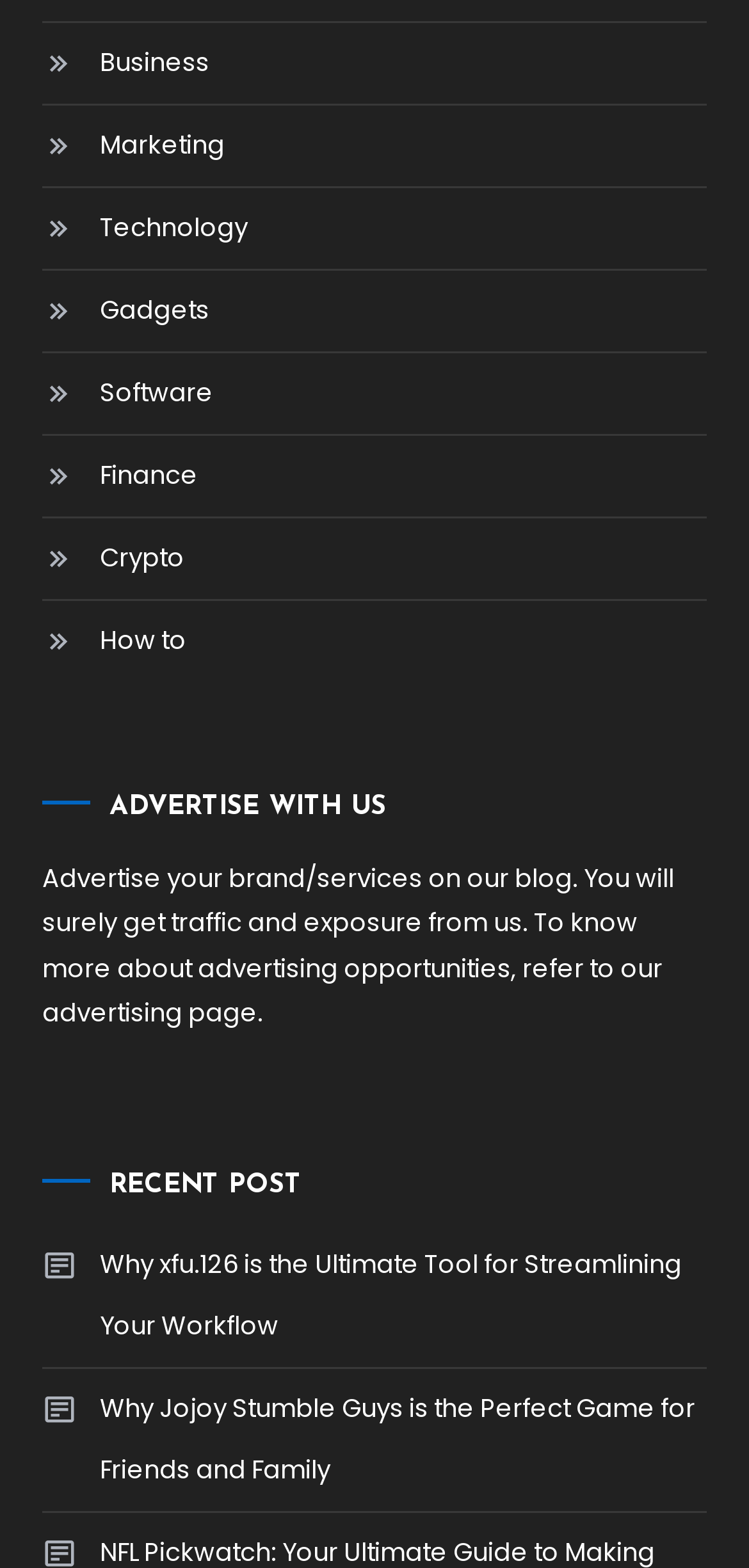Pinpoint the bounding box coordinates of the element you need to click to execute the following instruction: "Go to the Home page". The bounding box should be represented by four float numbers between 0 and 1, in the format [left, top, right, bottom].

None